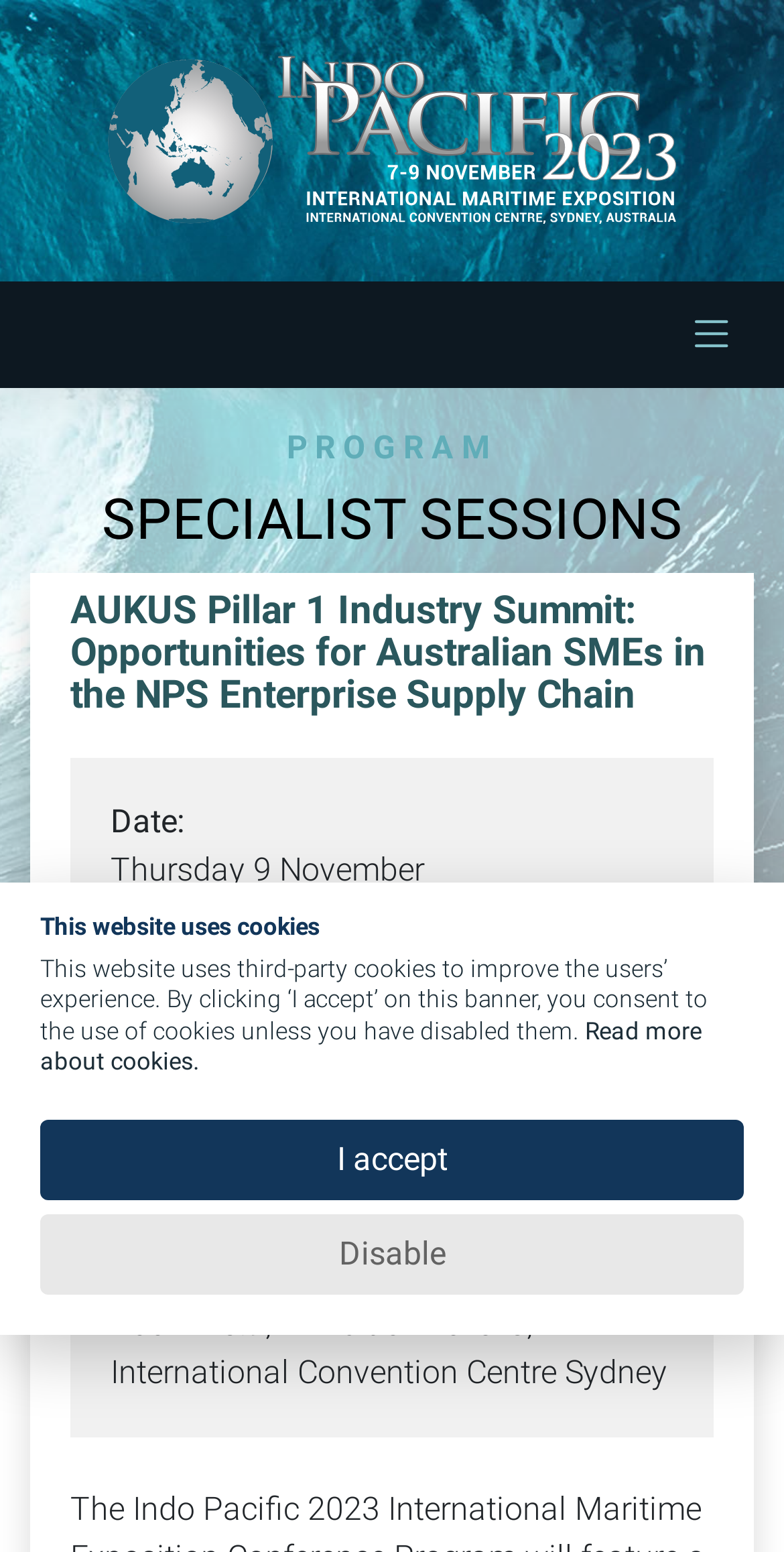Generate a detailed explanation of the webpage's features and information.

The webpage is about the Indo Pacific 2023 International Maritime Exposition, taking place from 7-9 November 2023 in Sydney, Australia. 

At the top, there is a navigation link and a toggle navigation button. Below them, there are three headings: "PROGRAM", "SPECIALIST SESSIONS", and "AUKUS Pillar 1 Industry Summit: Opportunities for Australian SMEs in the NPS Enterprise Supply Chain". 

Under the third heading, there are details about the event, including the date, time, registration information, and location. The date is Thursday, 9 November, and the time is from 1330 to 1500. To register, users need to express their interest through the ASA Industry Portal hosted by ICN. The event will take place in Room E3.9, Exhibition Level 3, at the International Convention Centre Sydney.

At the bottom of the page, there is a section about cookies. It informs users that the website uses third-party cookies to improve their experience and provides options to accept or disable them. There is also a link to read more about cookies.